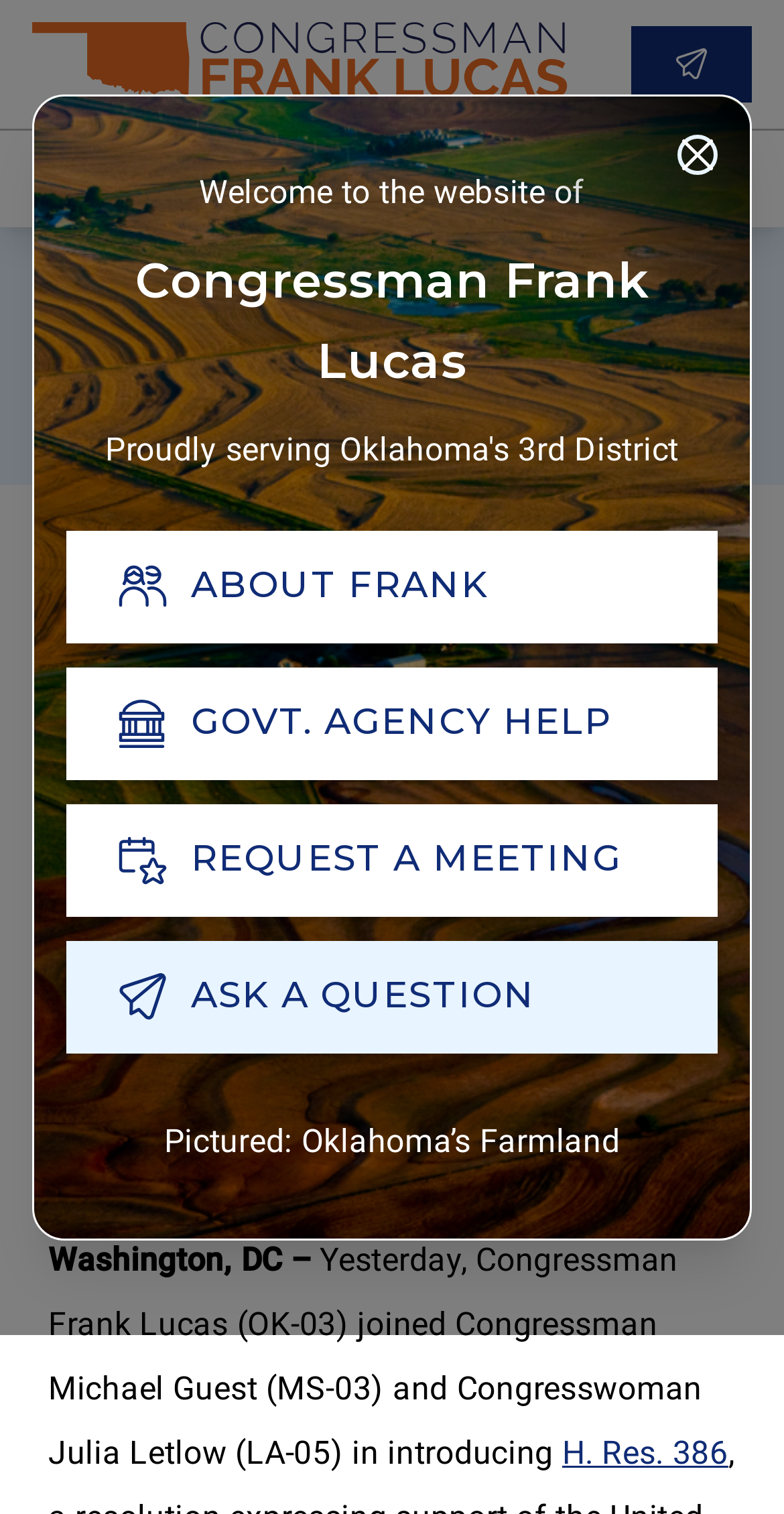Based on the element description, predict the bounding box coordinates (top-left x, top-left y, bottom-right x, bottom-right y) for the UI element in the screenshot: Issues

[0.72, 0.086, 0.991, 0.15]